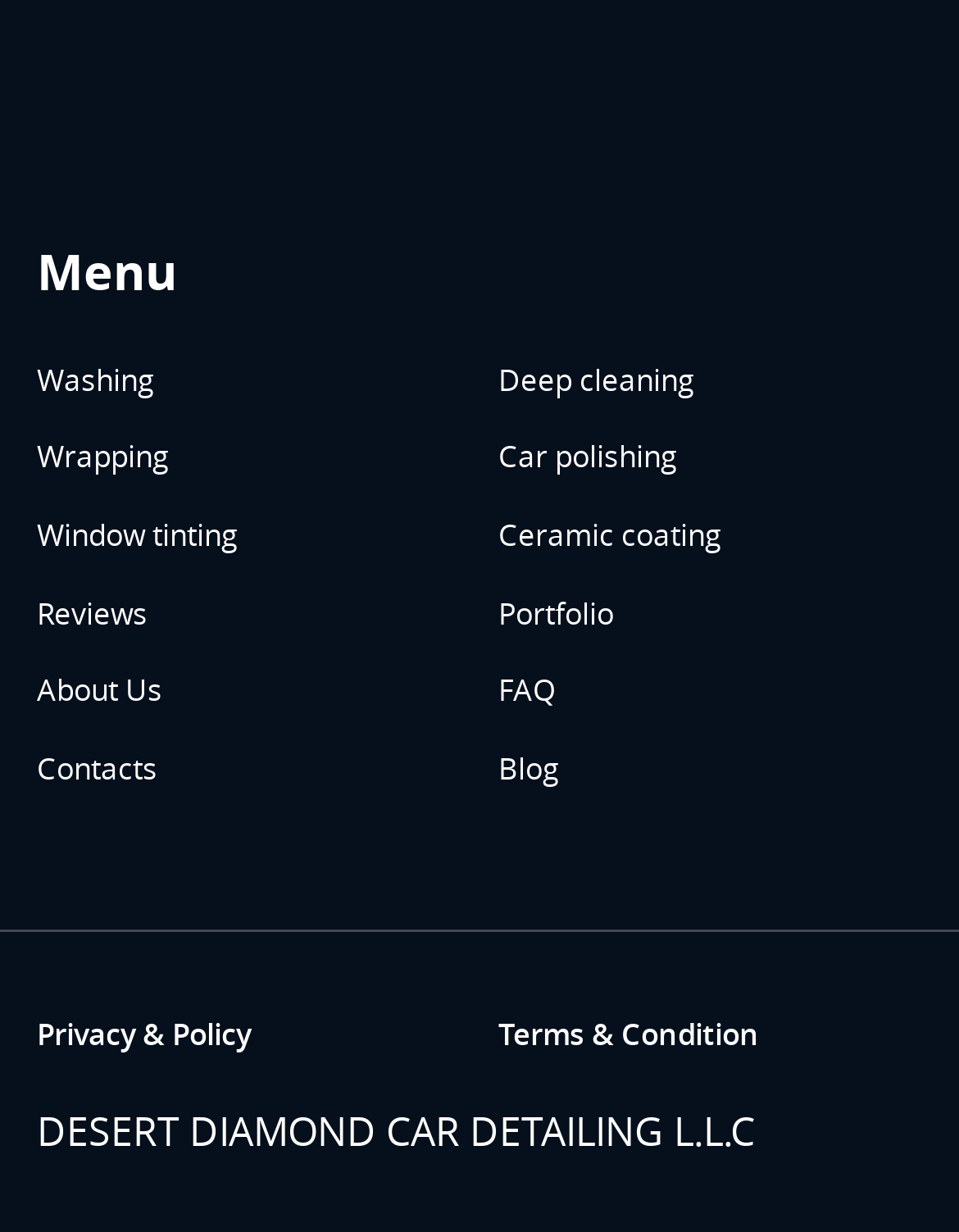What is the last link in the list of services?
Look at the image and provide a short answer using one word or a phrase.

Blog